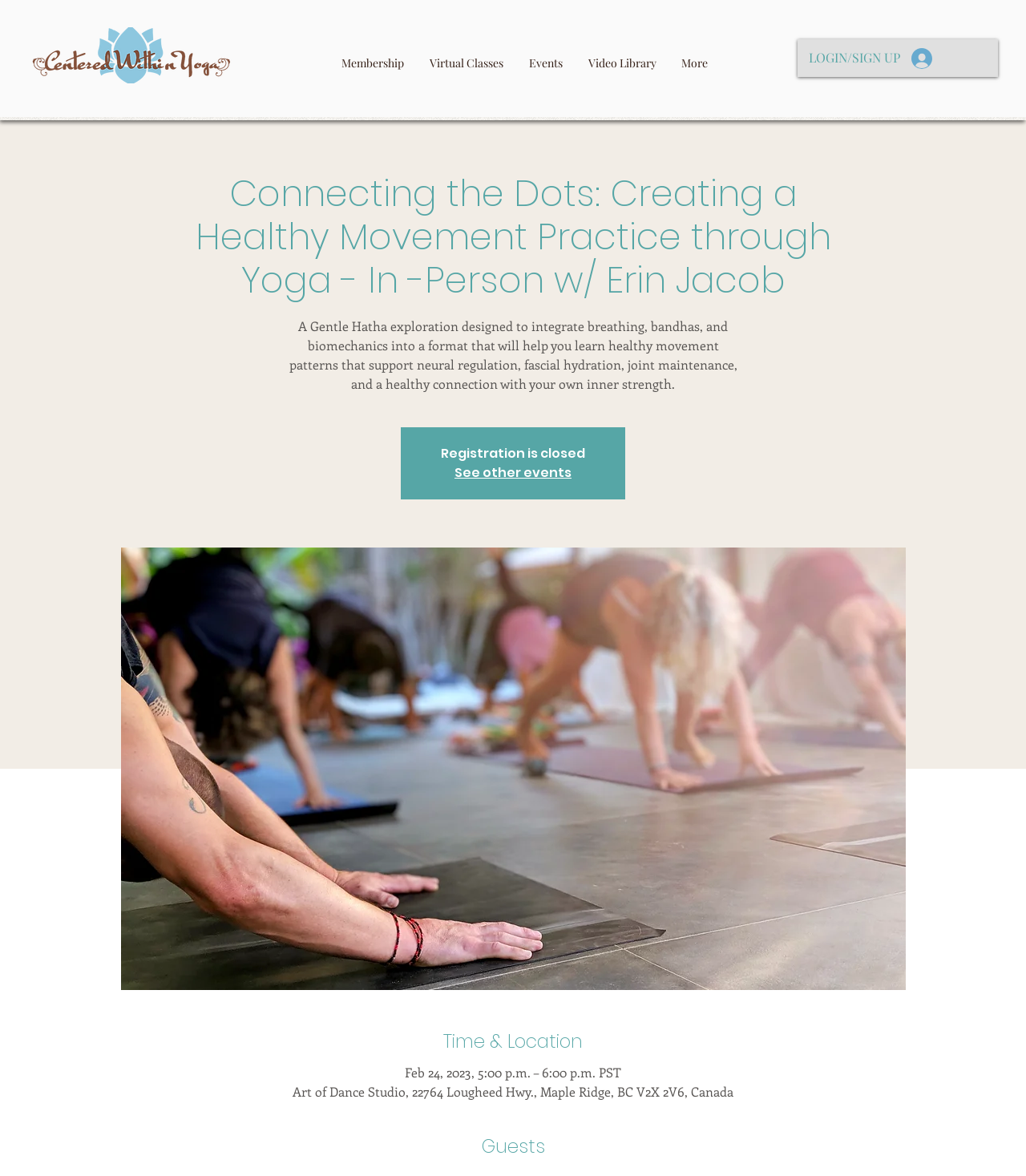Respond to the following question with a brief word or phrase:
What is the status of the event registration?

Closed